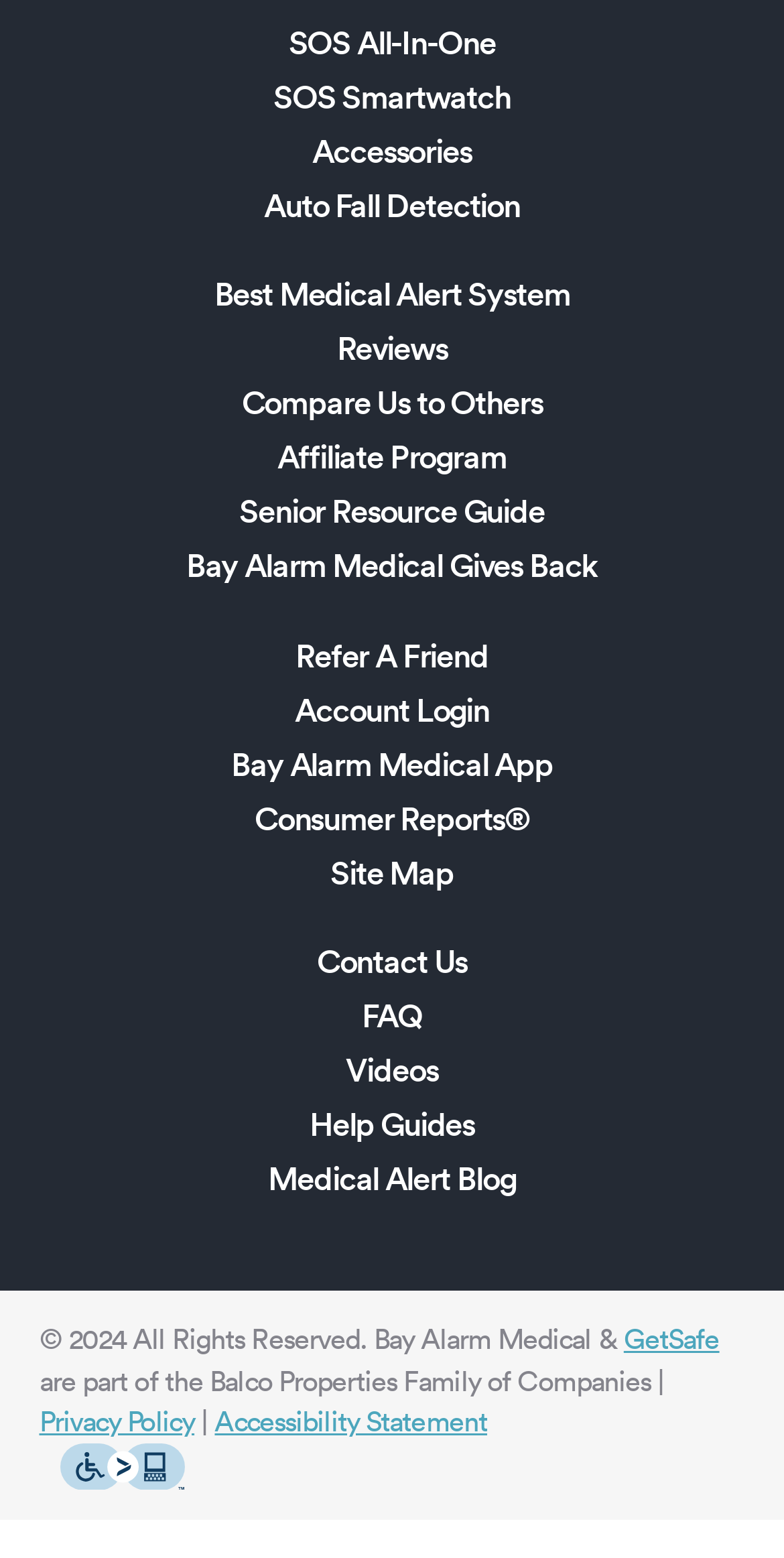Please find the bounding box coordinates of the clickable region needed to complete the following instruction: "learn about Italy". The bounding box coordinates must consist of four float numbers between 0 and 1, i.e., [left, top, right, bottom].

None